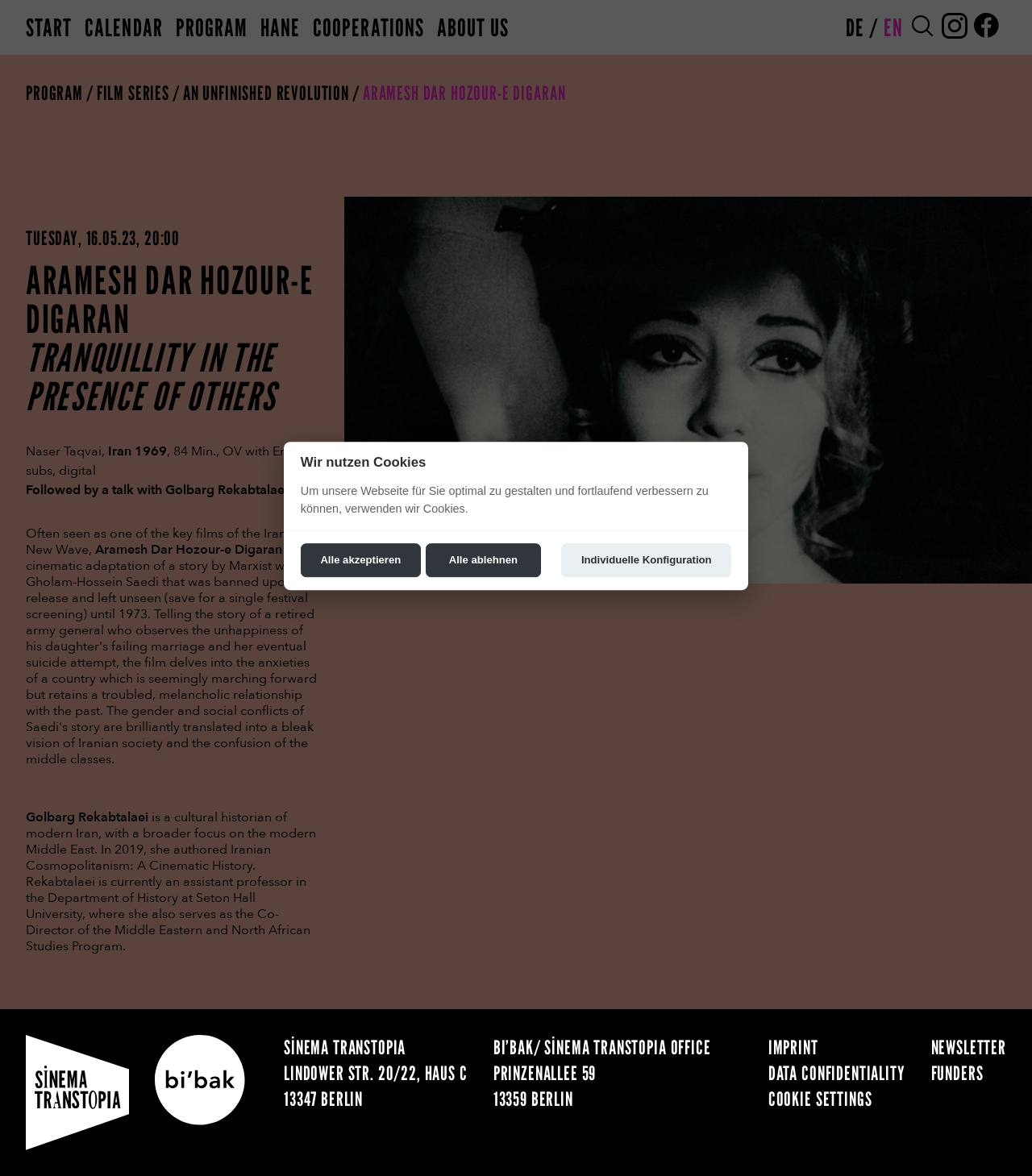Summarize the webpage with a detailed and informative caption.

This webpage is about the film "Aramesh Dar Hozour-e Digaran" and appears to be part of a film series or festival. At the top of the page, there are several links to navigate to different sections of the website, including "START", "CALENDAR", "PROGRAM", "HANE", "COOPERATIONS", "ABOUT US", and language options. Below these links, there are social media links to Instagram and Facebook, as well as a search function.

The main content of the page is divided into two sections. On the left side, there is a heading with the title of the film, followed by a brief description of the film, including its director, country of origin, and runtime. Below this, there is information about a talk with Golbarg Rekabtalaei, a cultural historian of modern Iran.

On the right side of the page, there is a large image that takes up most of the space. At the bottom of the page, there is a section with contact information, including addresses and links to "IMPRINT", "DATA CONFIDENTIALITY", "COOKIE SETTINGS", and "NEWSLETTER". There is also a dialog box that pops up with information about cookies and options to accept or decline them.

Overall, the webpage appears to be a detailed page about a specific film, with information about the film itself, as well as related events and resources.